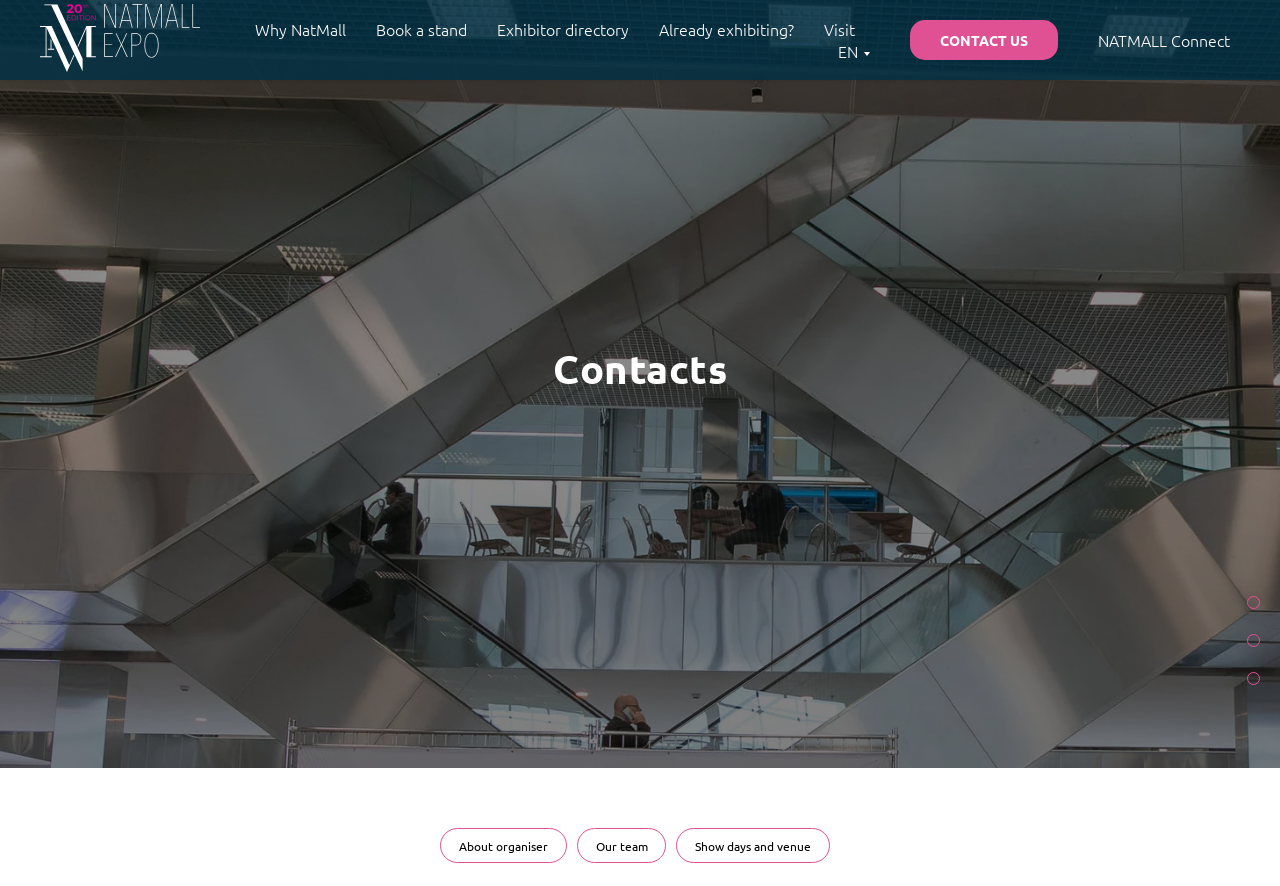Find the bounding box coordinates of the element's region that should be clicked in order to follow the given instruction: "Switch to English". The coordinates should consist of four float numbers between 0 and 1, i.e., [left, top, right, bottom].

[0.655, 0.045, 0.68, 0.07]